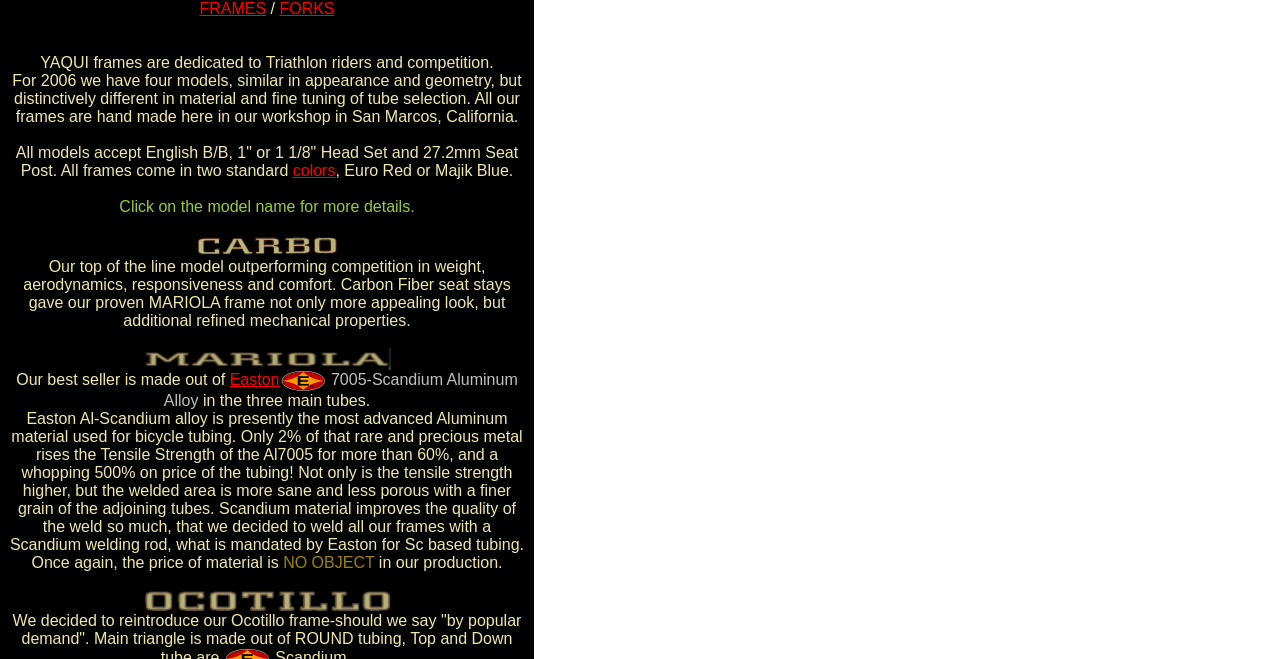Based on the visual content of the image, answer the question thoroughly: What is the alloy used in the best-selling model?

The webpage mentions that 'Our best seller is made out of Easton 7005-Scandium Aluminum Alloy in the three main tubes.'